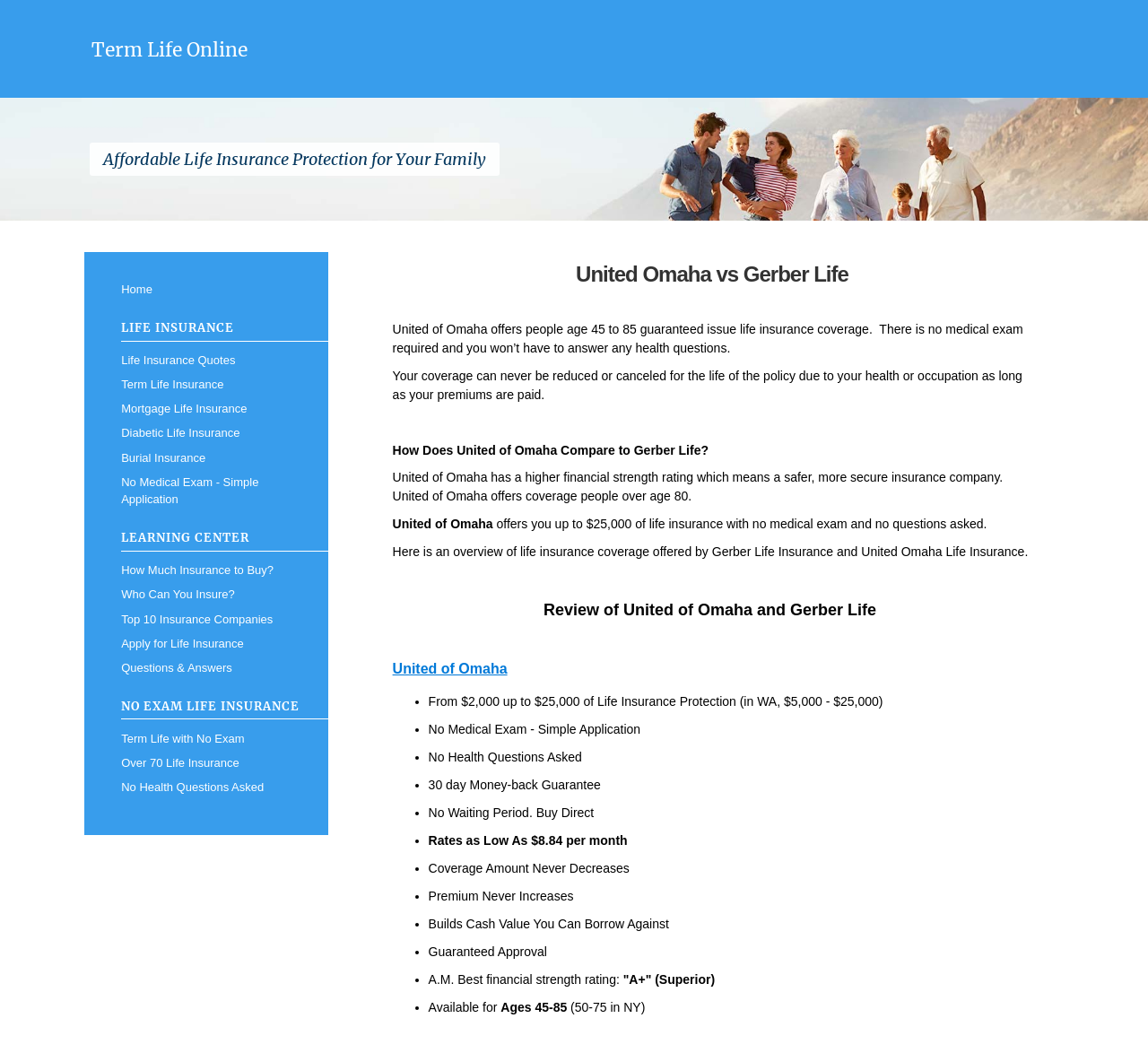Using the given description, provide the bounding box coordinates formatted as (top-left x, top-left y, bottom-right x, bottom-right y), with all values being floating point numbers between 0 and 1. Description: Over 70 Life Insurance

[0.106, 0.713, 0.254, 0.736]